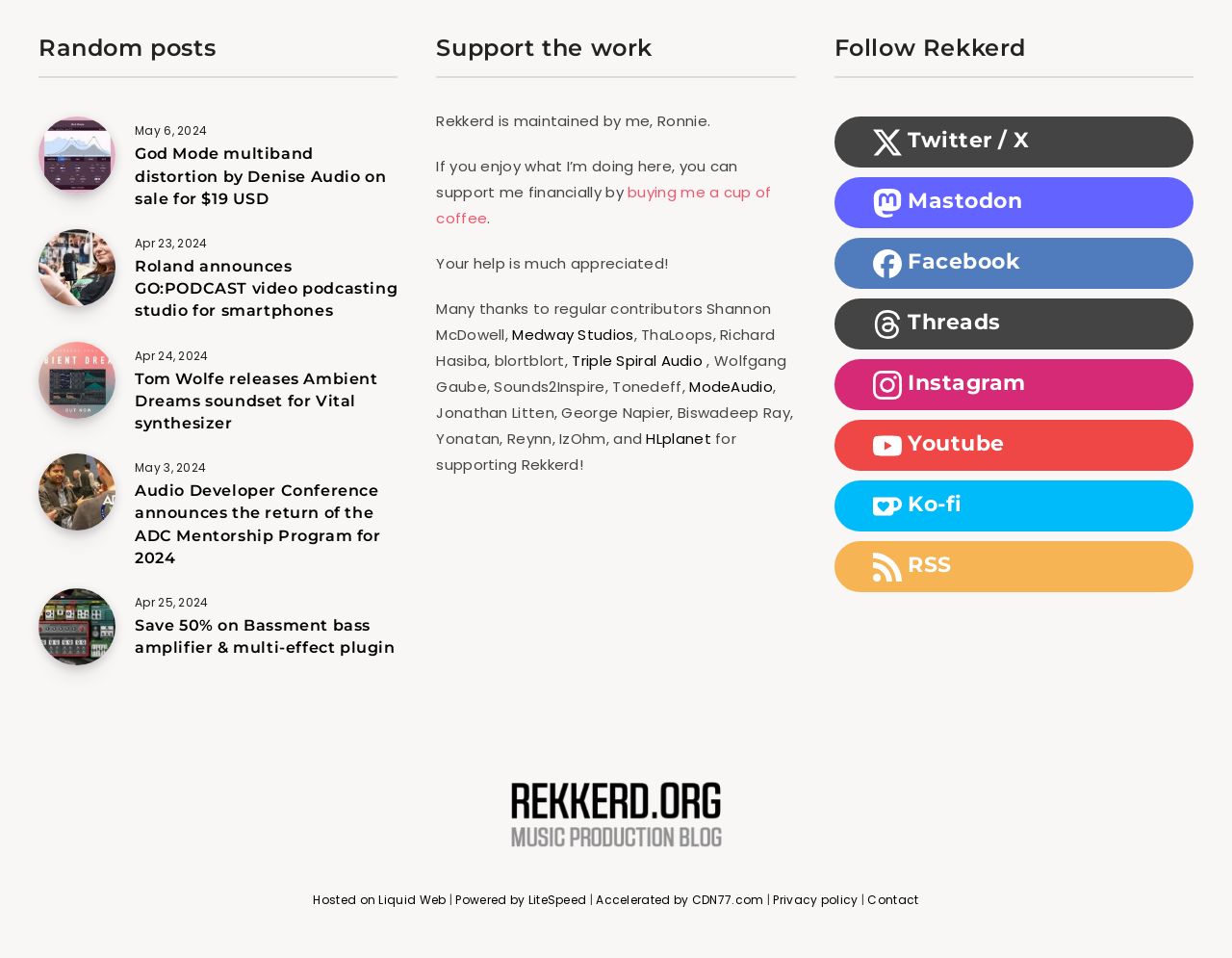Please determine the bounding box coordinates of the element's region to click in order to carry out the following instruction: "Click on the 'God Mode multiband distortion by Denise Audio on sale for $19 USD' link". The coordinates should be four float numbers between 0 and 1, i.e., [left, top, right, bottom].

[0.109, 0.151, 0.314, 0.222]